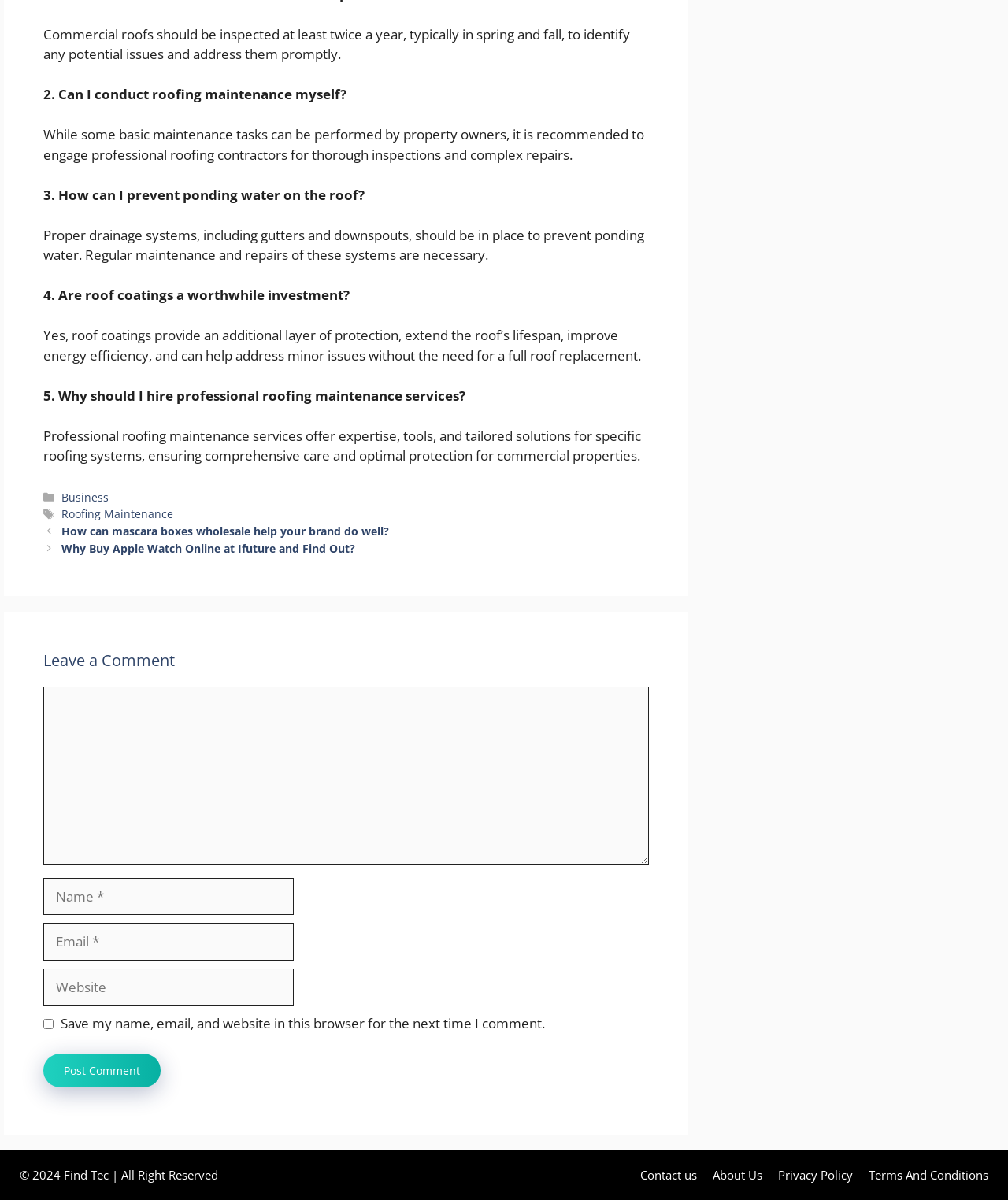Pinpoint the bounding box coordinates of the element you need to click to execute the following instruction: "Click the 'Roofing Maintenance' tag". The bounding box should be represented by four float numbers between 0 and 1, in the format [left, top, right, bottom].

[0.061, 0.422, 0.172, 0.435]